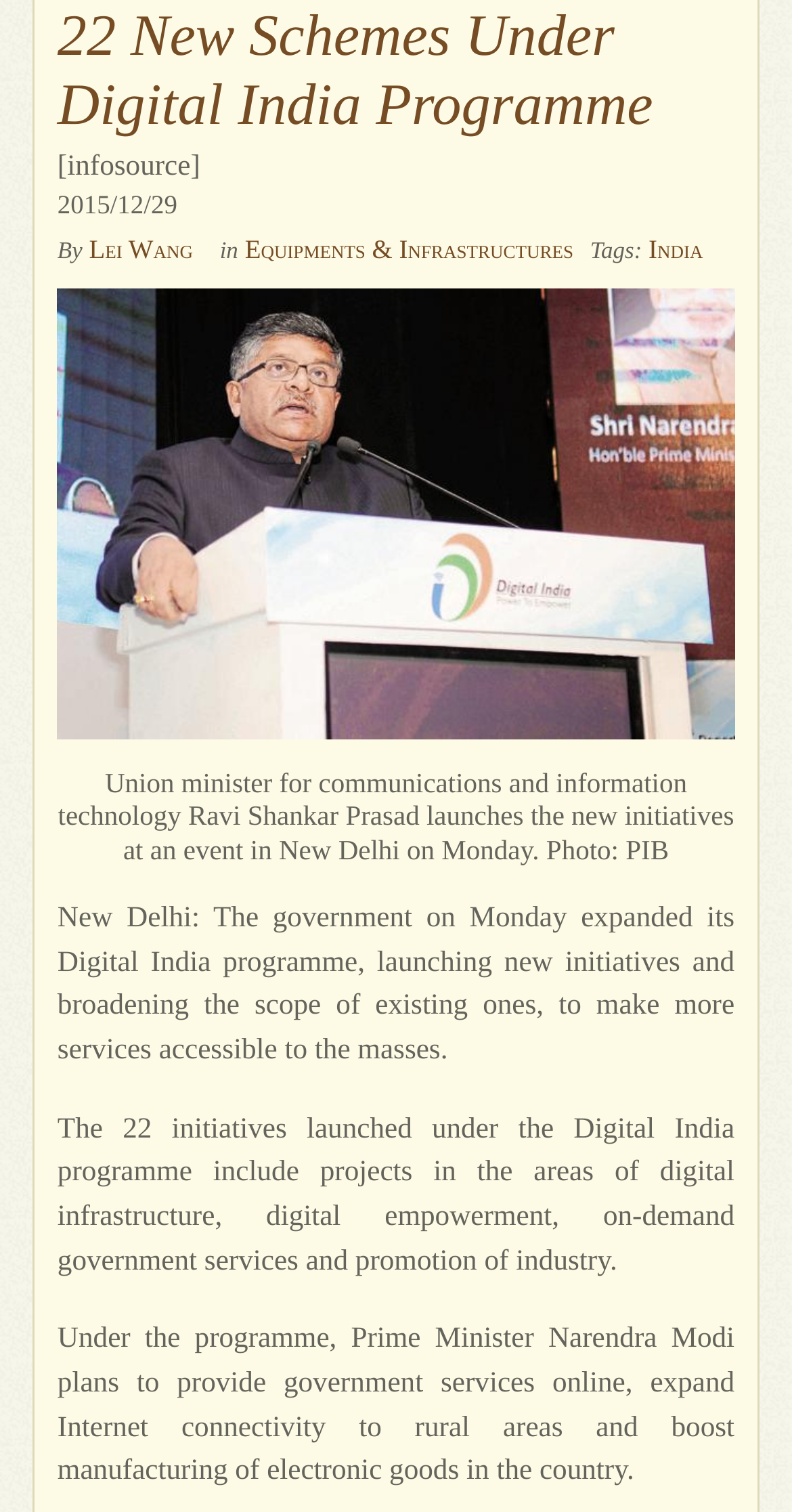Based on the element description, predict the bounding box coordinates (top-left x, top-left y, bottom-right x, bottom-right y) for the UI element in the screenshot: Lei Wang

[0.112, 0.154, 0.244, 0.174]